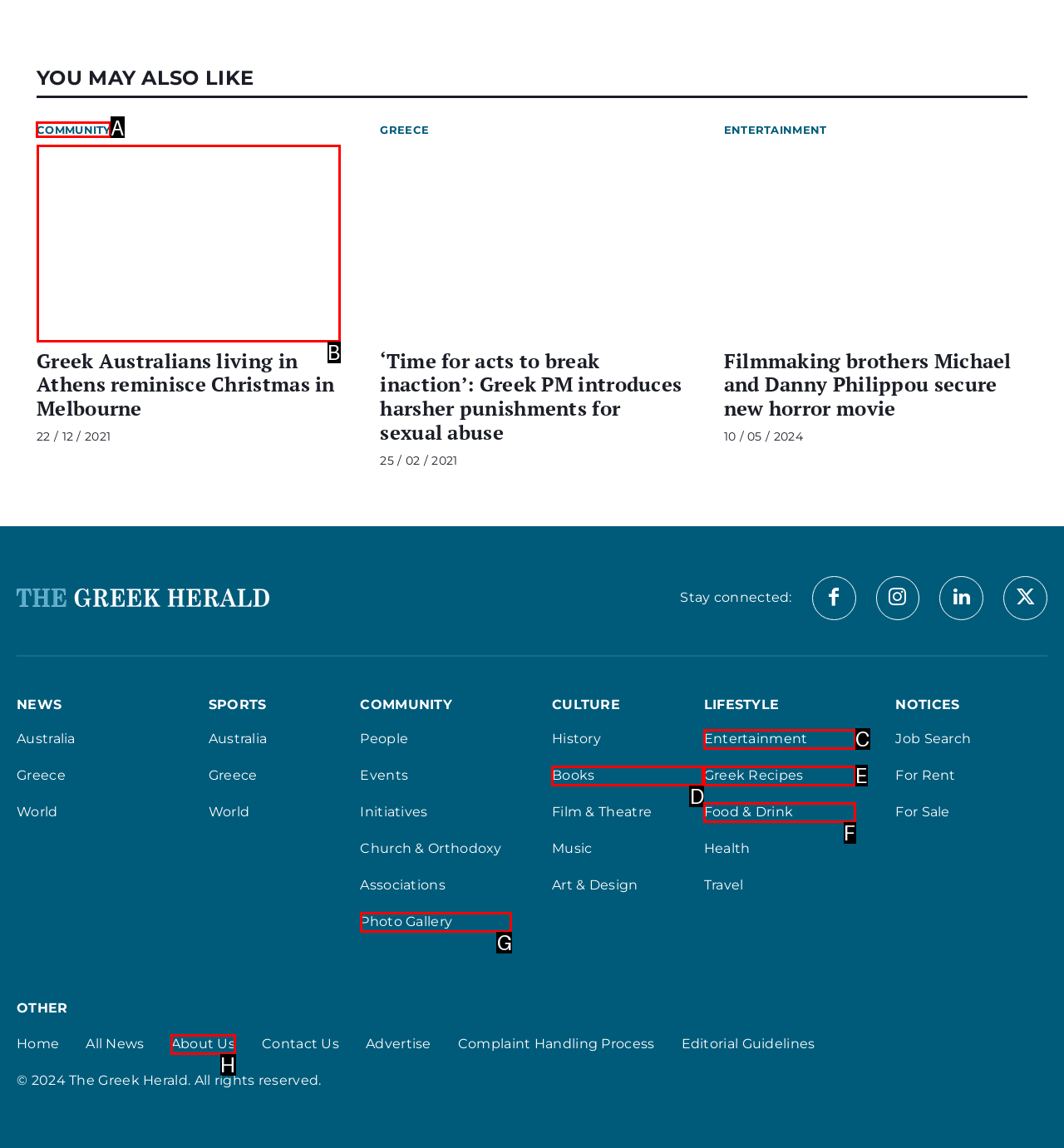Identify the correct HTML element to click to accomplish this task: Click on the 'COMMUNITY' link
Respond with the letter corresponding to the correct choice.

A